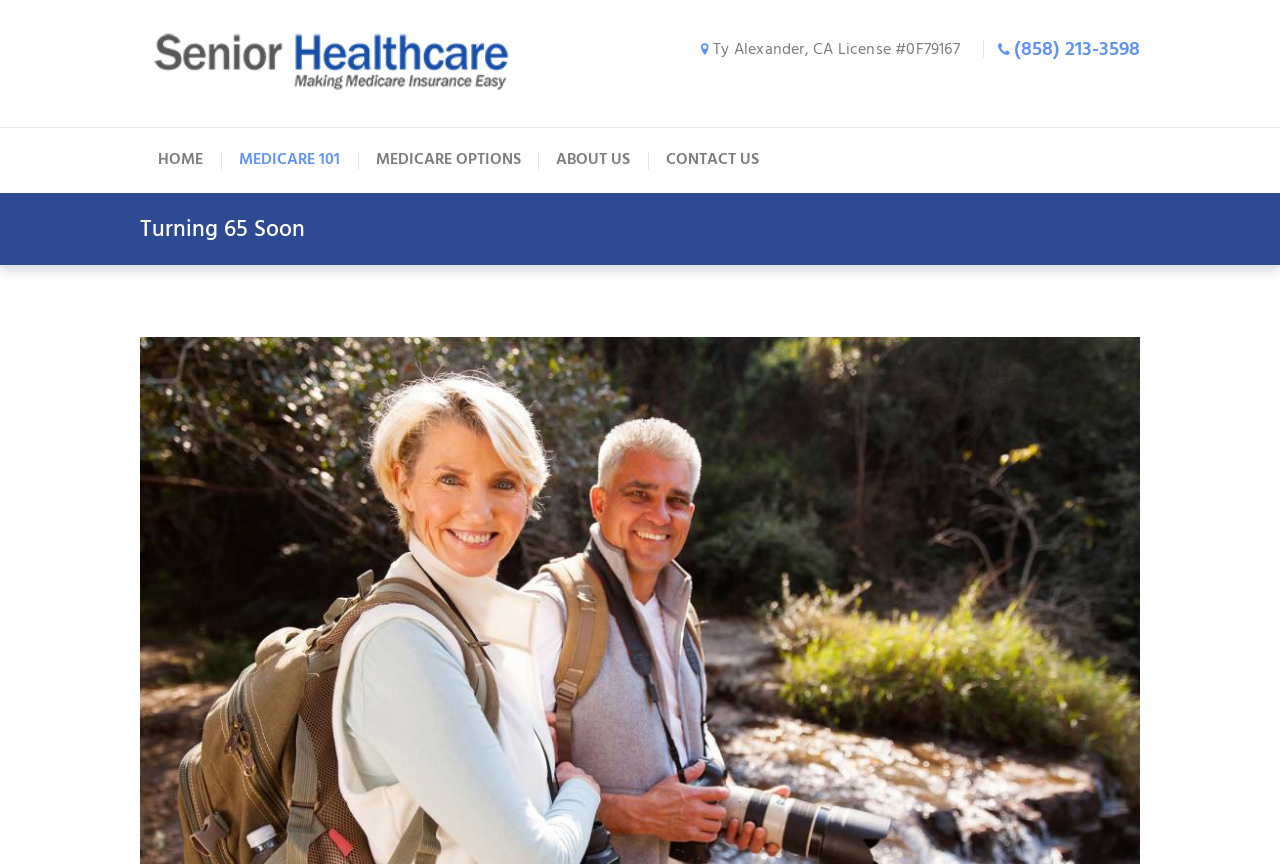Please reply to the following question with a single word or a short phrase:
How many navigation links are on the top of the webpage?

5